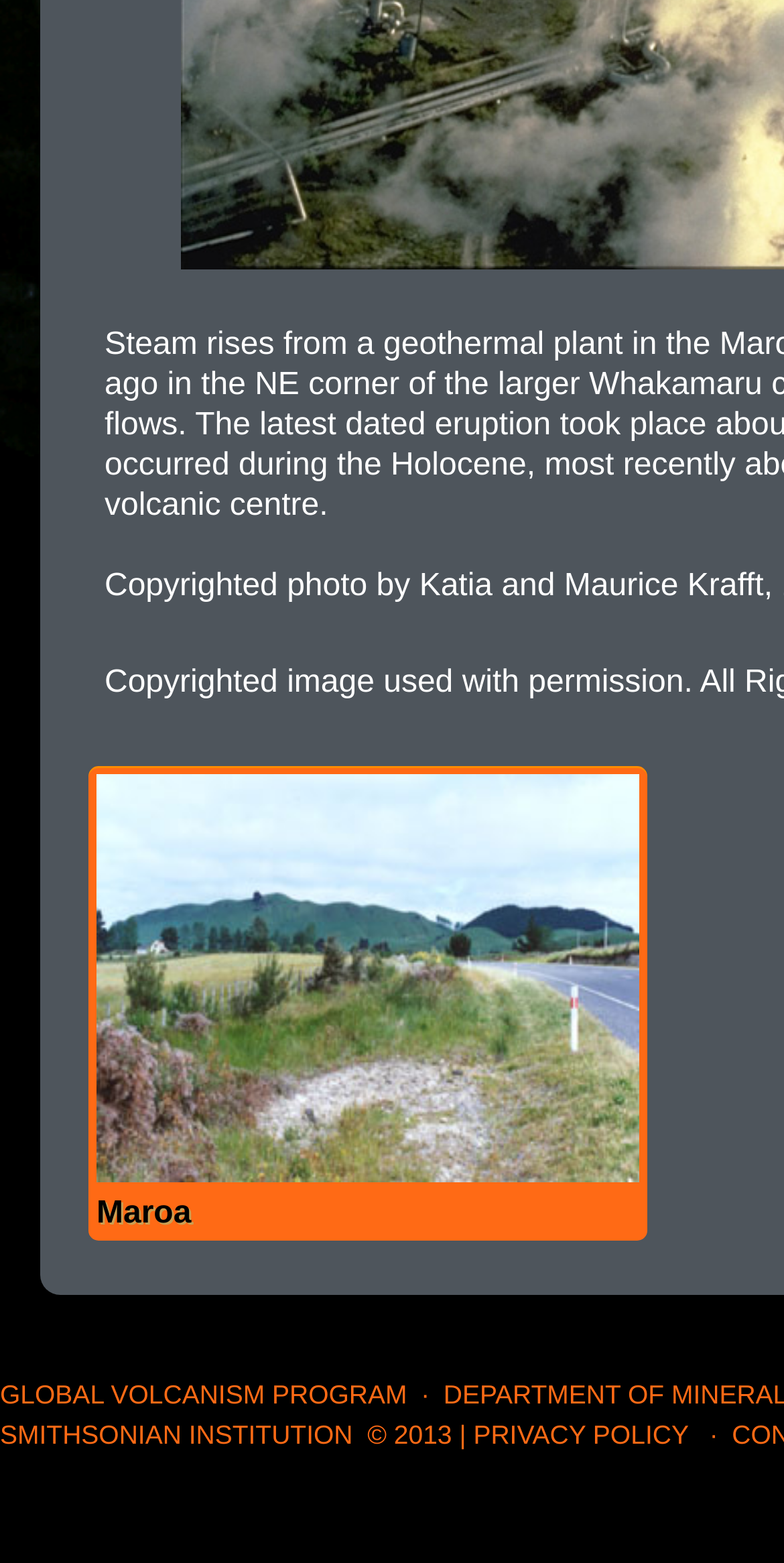Please give a one-word or short phrase response to the following question: 
What is the text on the top-left link?

Maroa